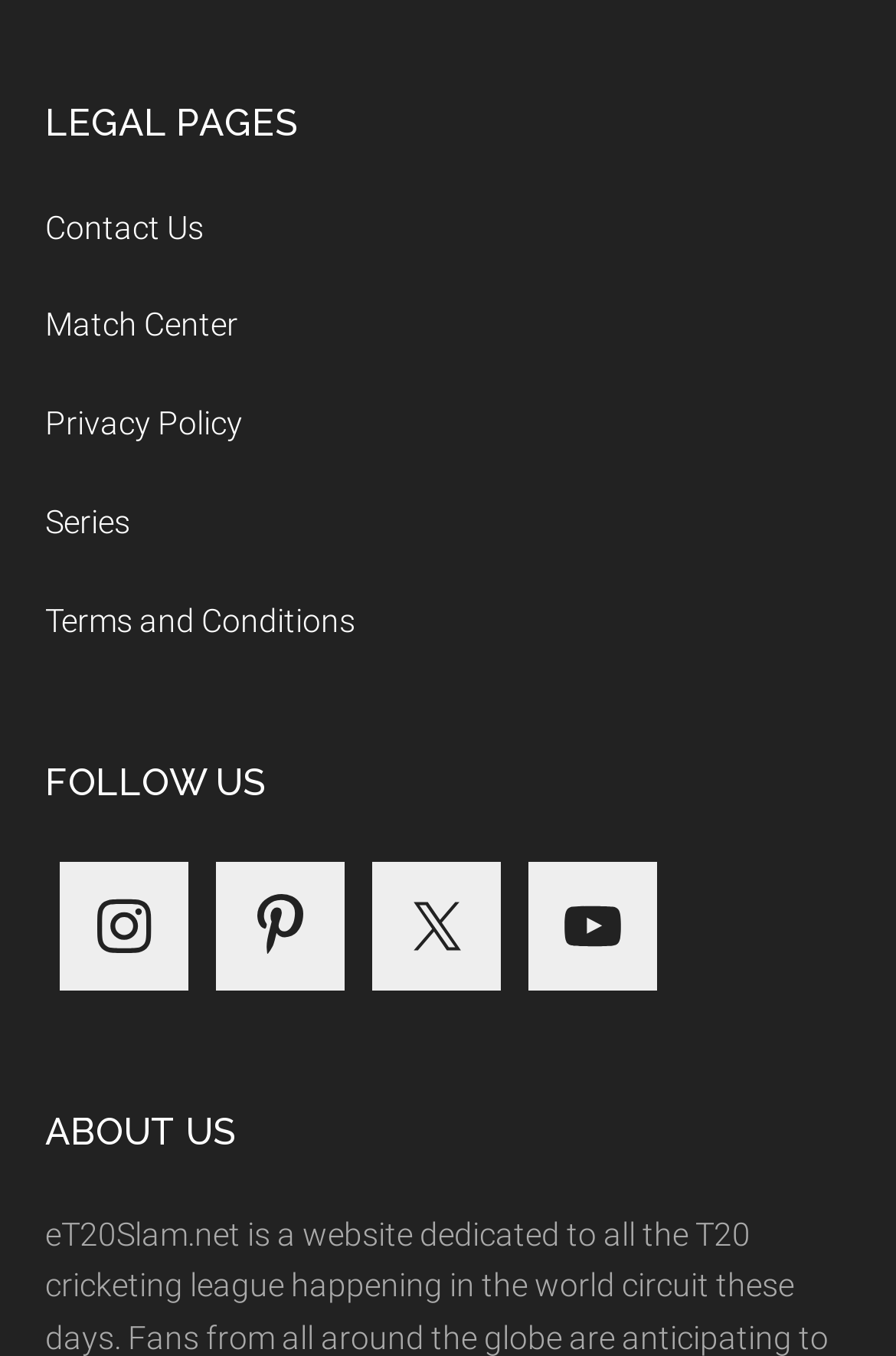Specify the bounding box coordinates of the element's region that should be clicked to achieve the following instruction: "view privacy policy". The bounding box coordinates consist of four float numbers between 0 and 1, in the format [left, top, right, bottom].

[0.05, 0.298, 0.271, 0.326]